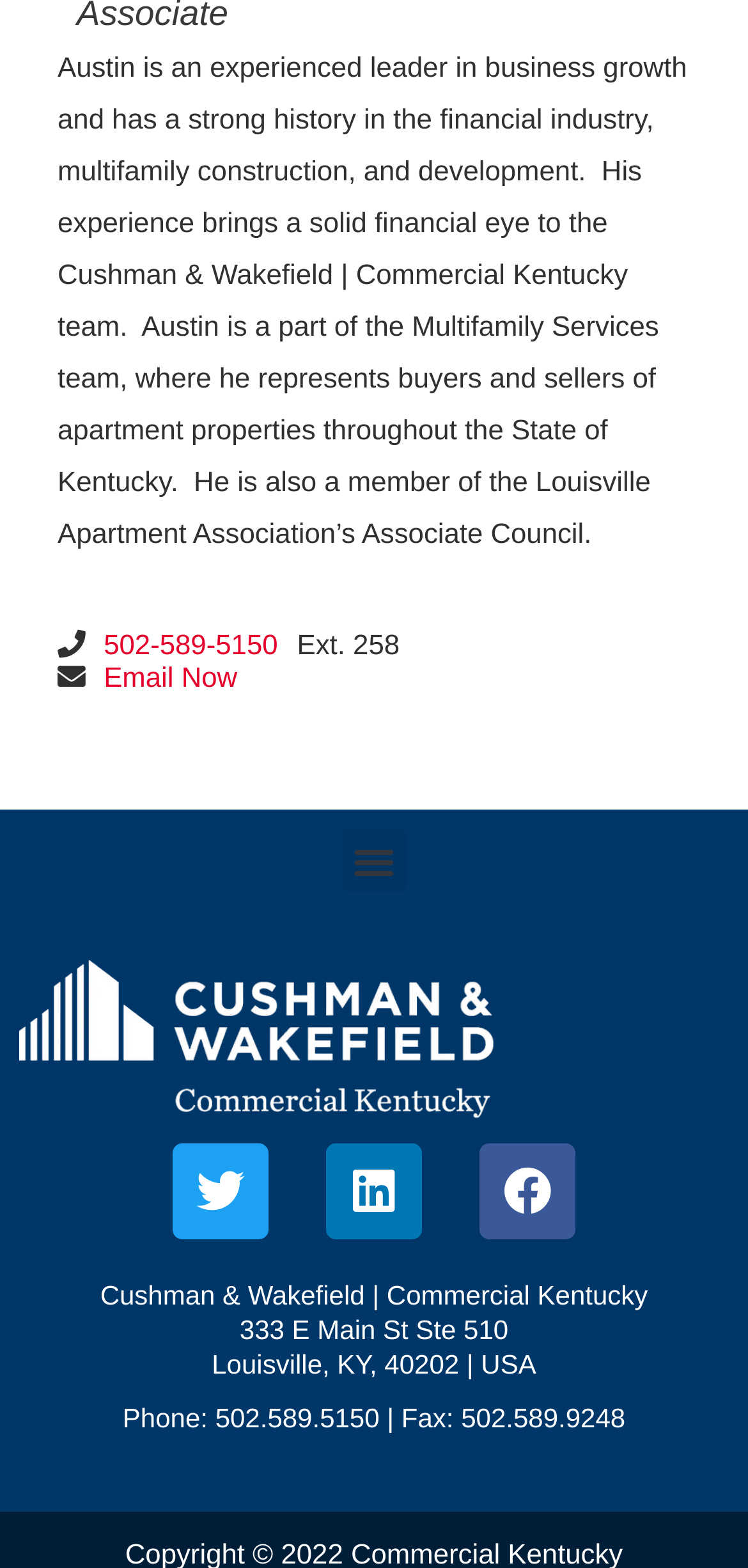Please look at the image and answer the question with a detailed explanation: What is Austin's profession?

Based on the StaticText element with the text 'Austin is an experienced leader in business growth and has a strong history in the financial industry, multifamily construction, and development.', we can infer that Austin's profession is a leader in business growth.